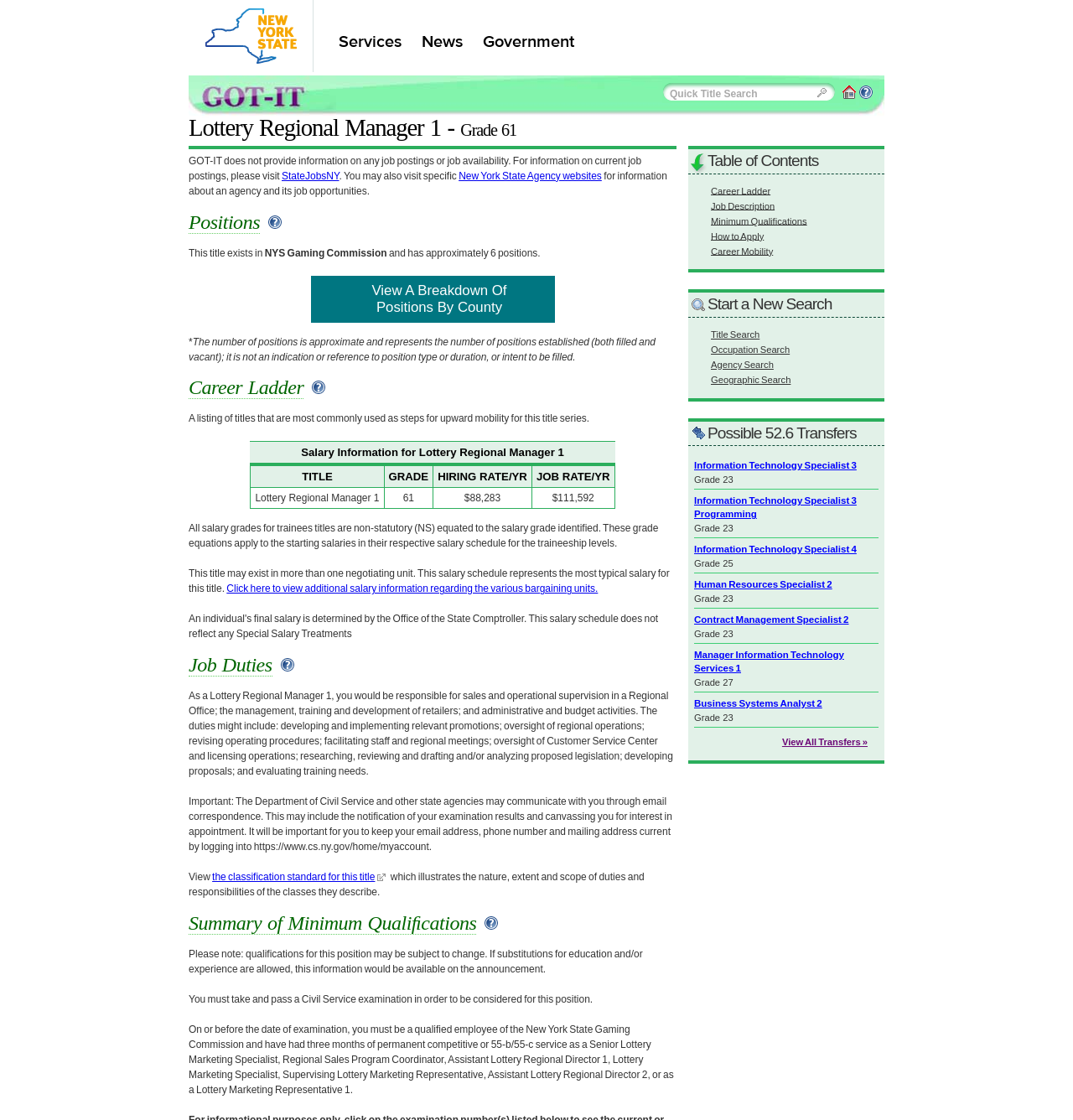Locate the bounding box coordinates of the element I should click to achieve the following instruction: "View career ladder information".

[0.662, 0.161, 0.718, 0.179]